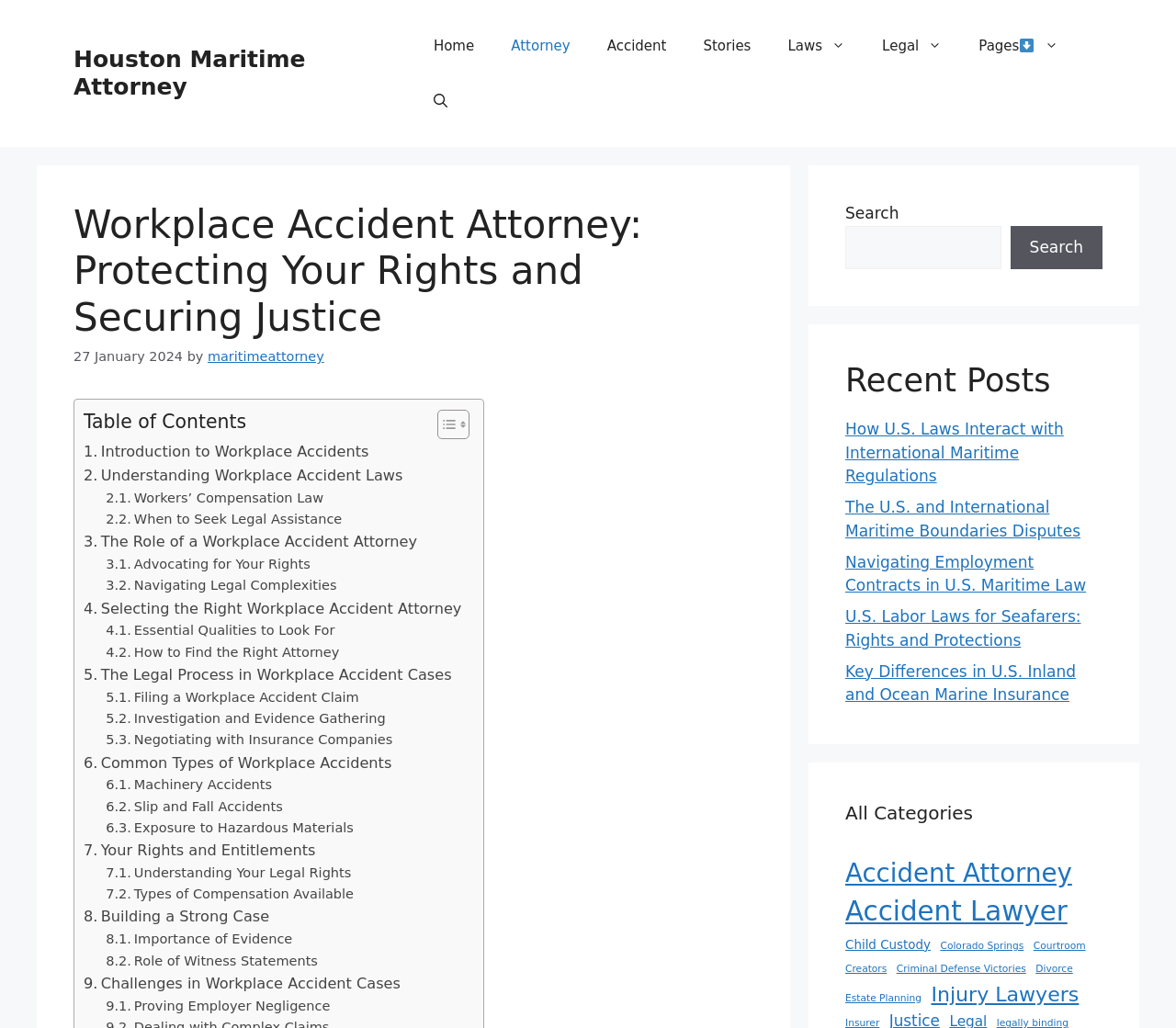What is the topic of the 'Recent Posts' section? Examine the screenshot and reply using just one word or a brief phrase.

Maritime law